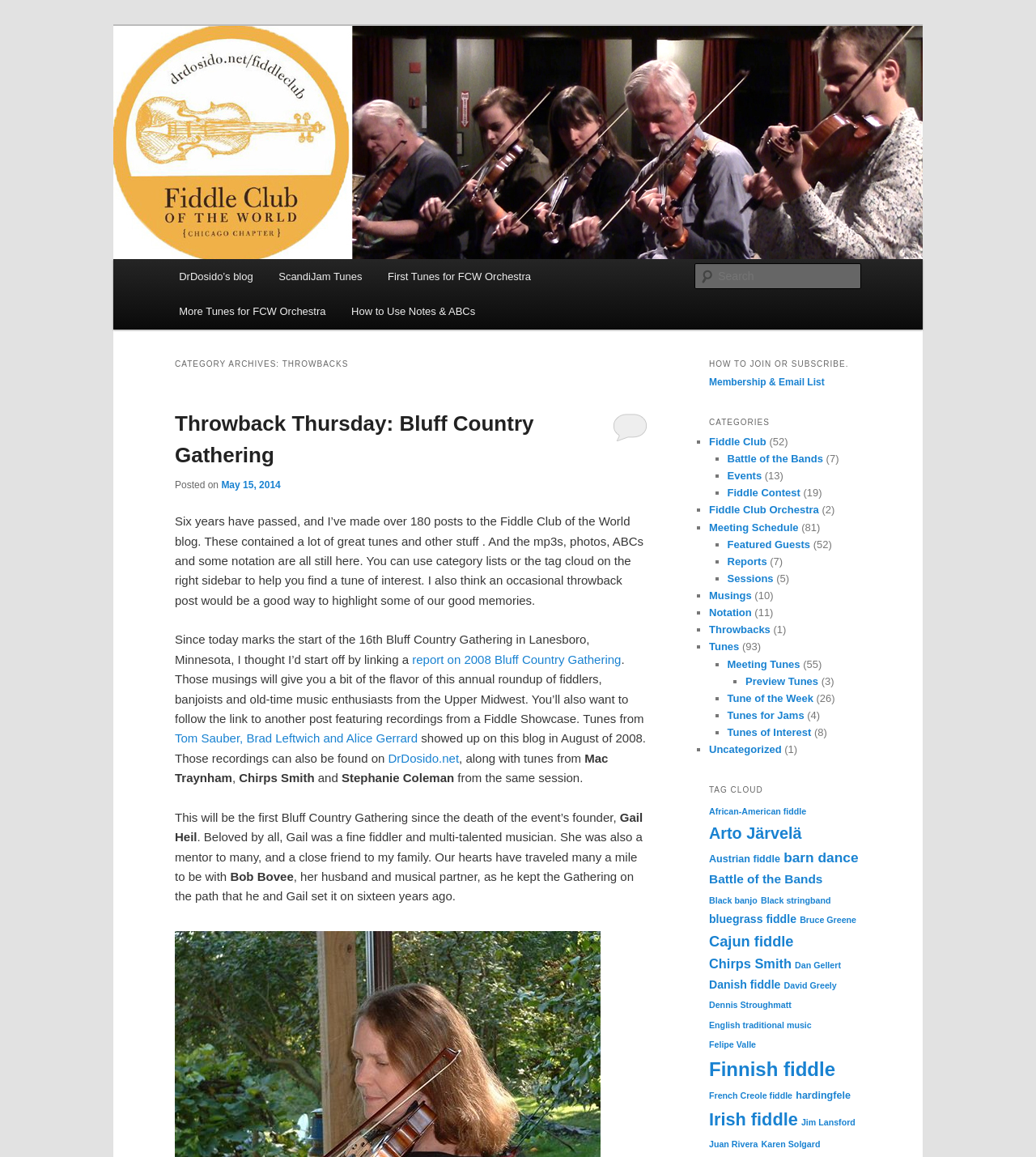Please specify the bounding box coordinates of the element that should be clicked to execute the given instruction: 'Explore the category archives'. Ensure the coordinates are four float numbers between 0 and 1, expressed as [left, top, right, bottom].

[0.169, 0.306, 0.625, 0.324]